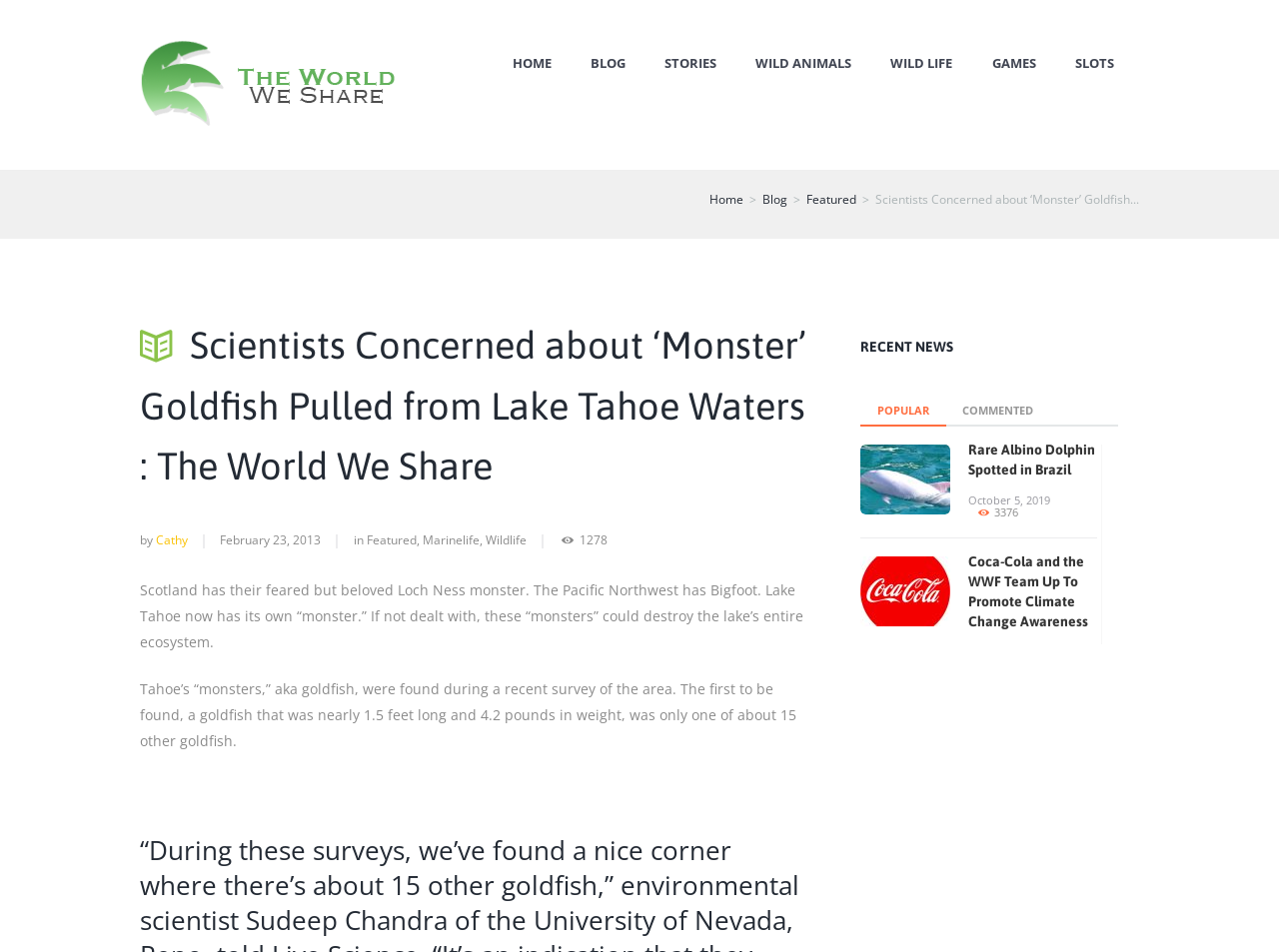Please find the bounding box coordinates of the element's region to be clicked to carry out this instruction: "View Recent Comments".

None